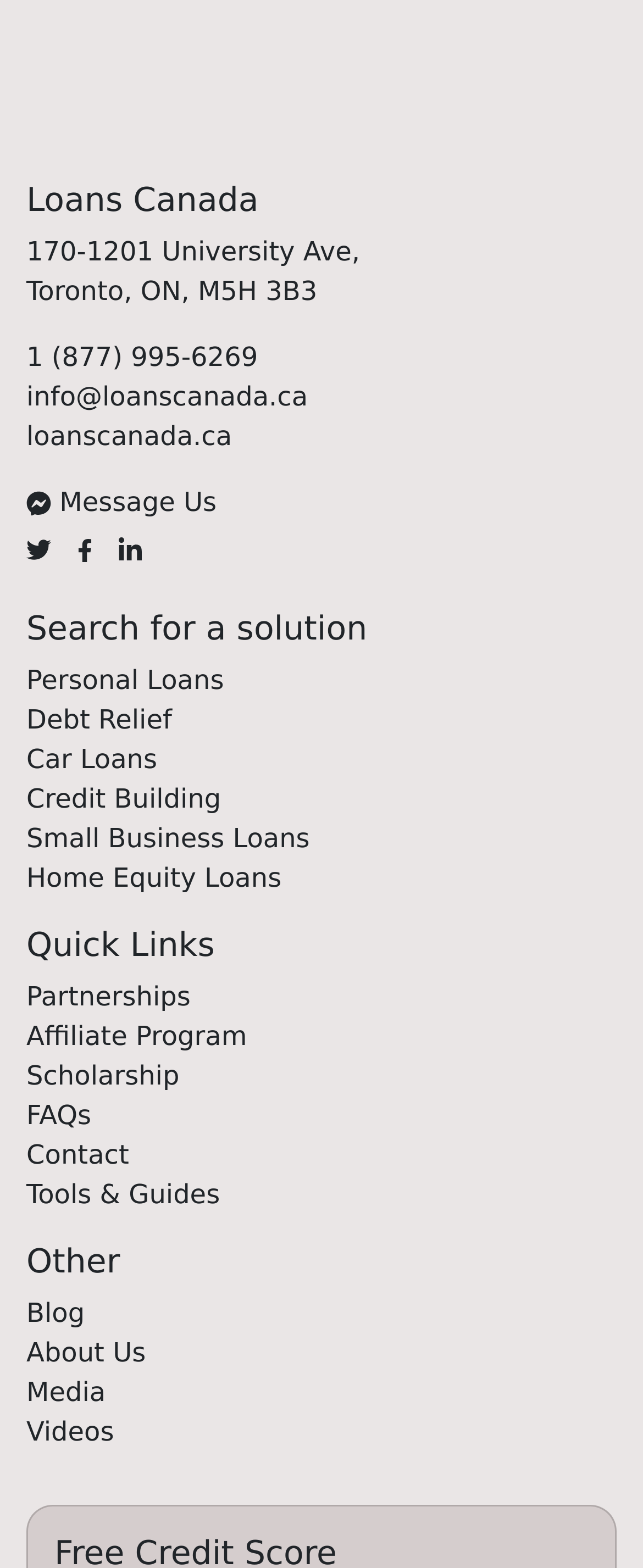Determine the bounding box for the described HTML element: "title="View our Facebook page"". Ensure the coordinates are four float numbers between 0 and 1 in the format [left, top, right, bottom].

[0.121, 0.359, 0.144, 0.385]